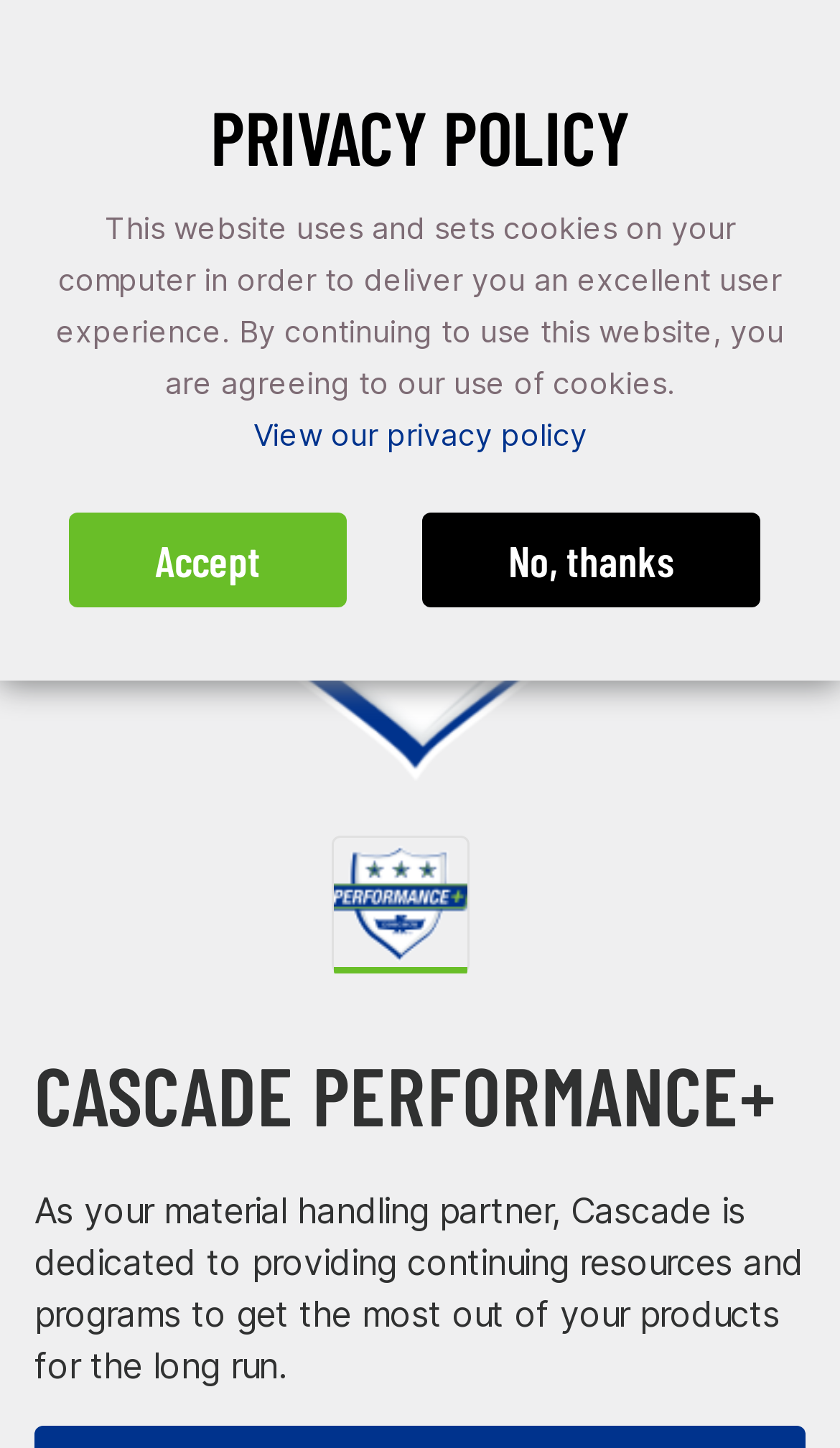How many slides are there?
Using the image as a reference, answer the question with a short word or phrase.

2